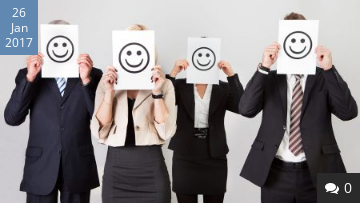Provide an in-depth description of all elements within the image.

The image depicts four professionals standing side by side, each holding a sheet of paper in front of their face. The papers feature a drawn smiley face, suggesting a theme of positivity and employee satisfaction. From left to right, they are dressed in formal business attire, with two wearing dark suits and the other two in lighter, stylish outfits. The individuals appear to be posing against a neutral-toned background, which enhances the lively vibe conveyed by their playful expressions hidden behind the smiley faces. This imagery aligns with the theme of employee well-being, which is emphasized by the date displayed in the corner, January 26, 2017, indicating when this snapshot was taken.